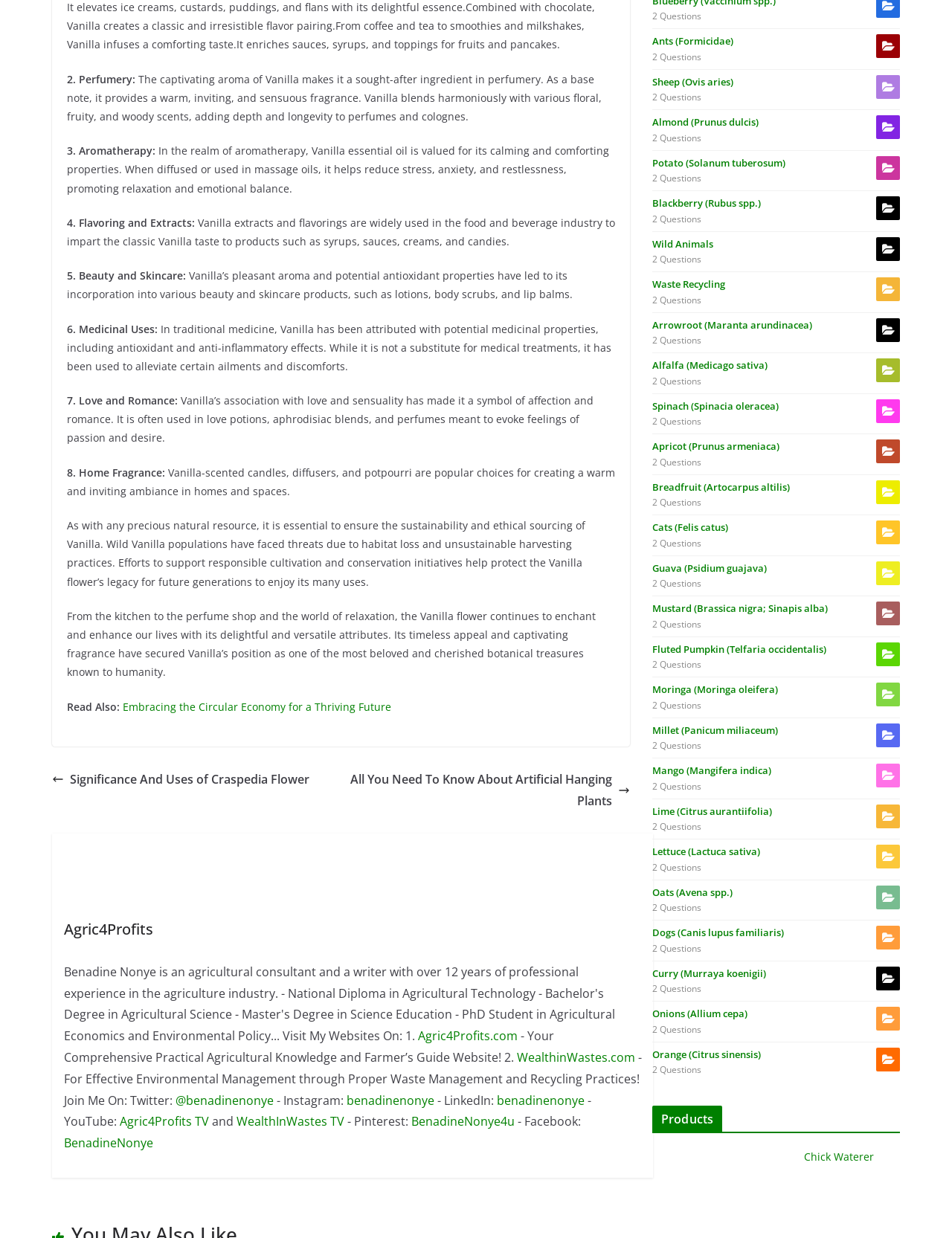Please identify the bounding box coordinates of the element that needs to be clicked to perform the following instruction: "Click the link to learn about Embracing the Circular Economy for a Thriving Future".

[0.129, 0.565, 0.411, 0.576]